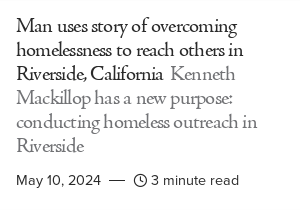Give a thorough description of the image, including any visible elements and their relationships.

The image features an article titled "Man uses story of overcoming homelessness to reach others in Riverside, California," highlighting the inspiring journey of Kenneth Mackillop. The article emphasizes Mackillop's new purpose in life: conducting outreach programs to assist the homeless community in Riverside. Accompanying the title is a brief description of his mission and the impact he's making, alongside publication details indicating that the article was published on May 10, 2024, and that it's a quick read estimated at three minutes.